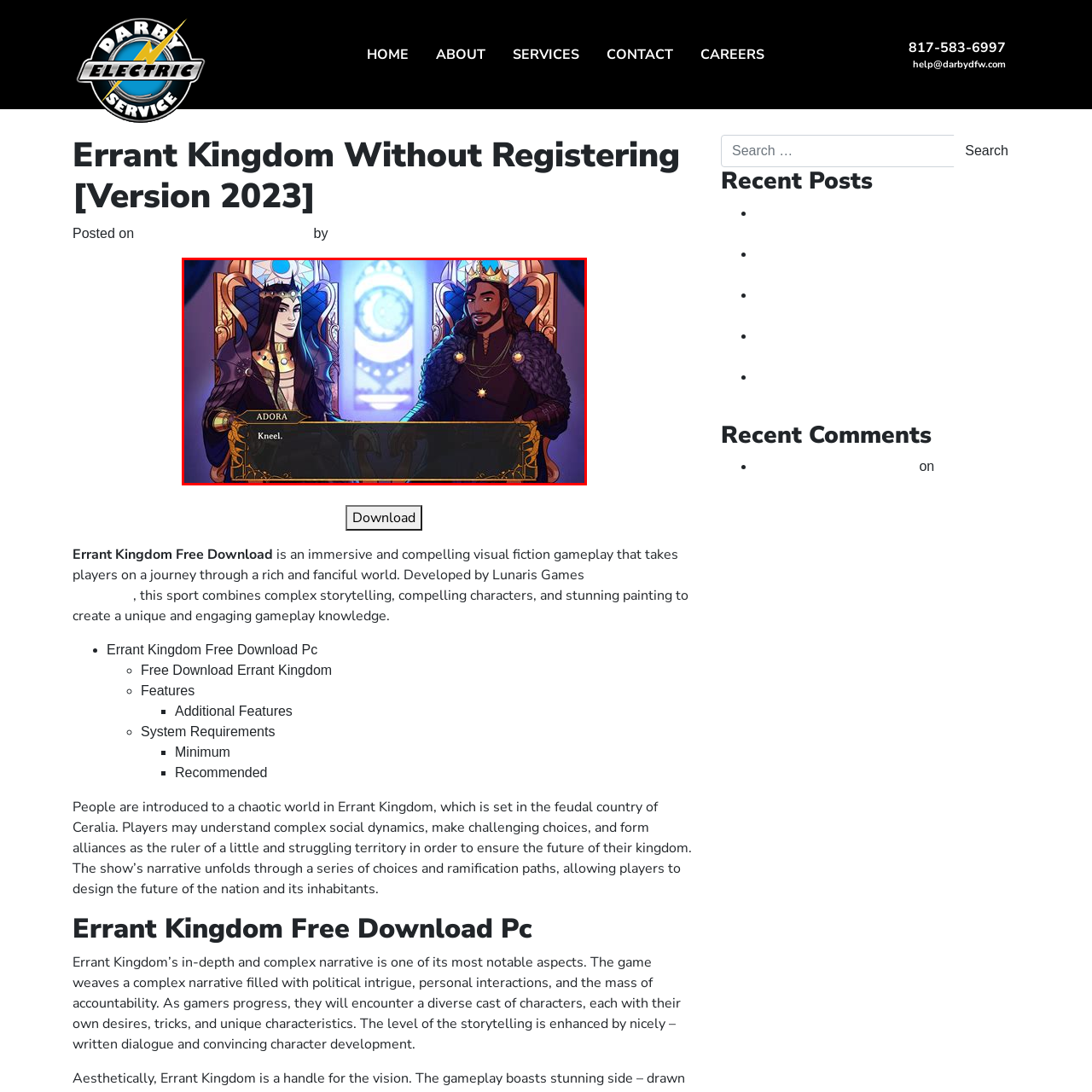Generate a comprehensive caption for the image section marked by the red box.

In this captivating scene from the visual fiction game "Errant Kingdom," two regal figures sit upon ornate thrones, exuding a sense of authority and majesty. The character on the left, adorned in intricate jewelry and a striking outfit, speaks with a commanding presence, saying "Kneel." The figure on the right, who possesses a strong and noble demeanor, complements the scene with a richly embroidered cloak and a crown. Behind them, soft light emanates from an elegant design, creating a mystical atmosphere that hints at the game's thematic elements of power, choice, and intrigue in the feudal world of Ceralia. This image perfectly encapsulates the game's focus on complex storytelling and character dynamics, inviting players to engage with the unfolding narrative.